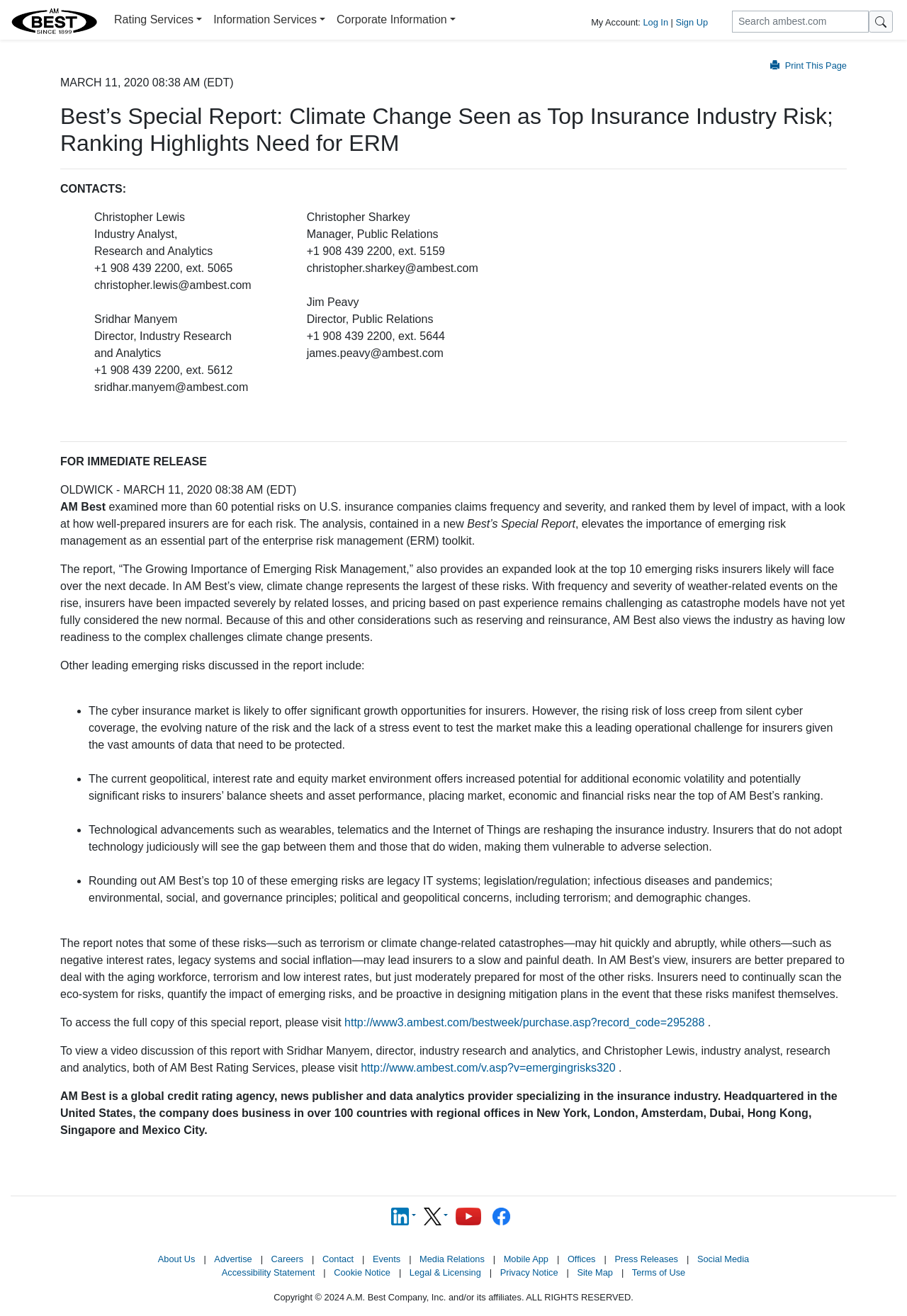Please identify the coordinates of the bounding box that should be clicked to fulfill this instruction: "Follow us on LinkedIn".

[0.432, 0.92, 0.465, 0.928]